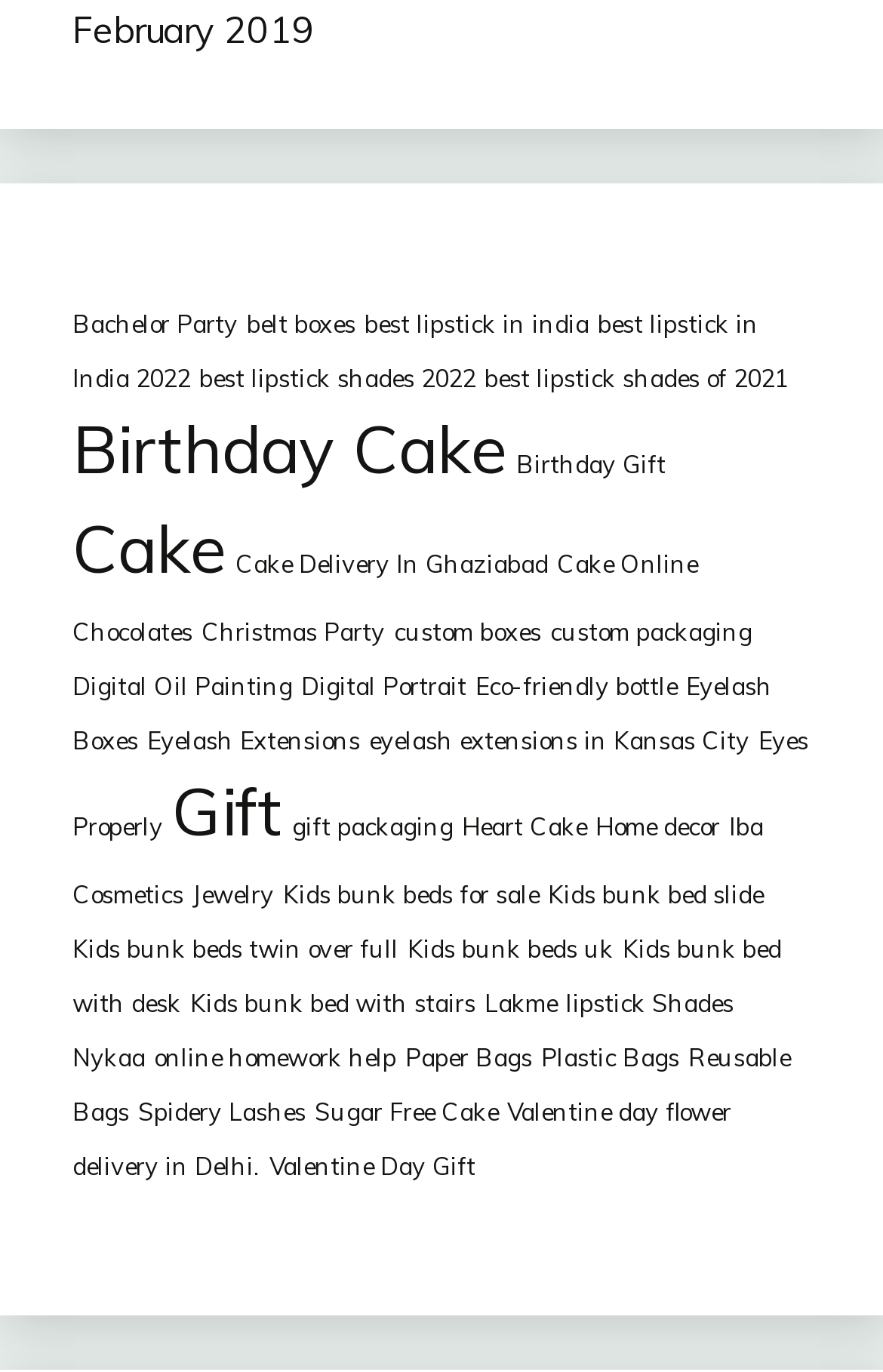Pinpoint the bounding box coordinates of the clickable element to carry out the following instruction: "Check 'Valentine Day Gift'."

[0.305, 0.838, 0.538, 0.861]